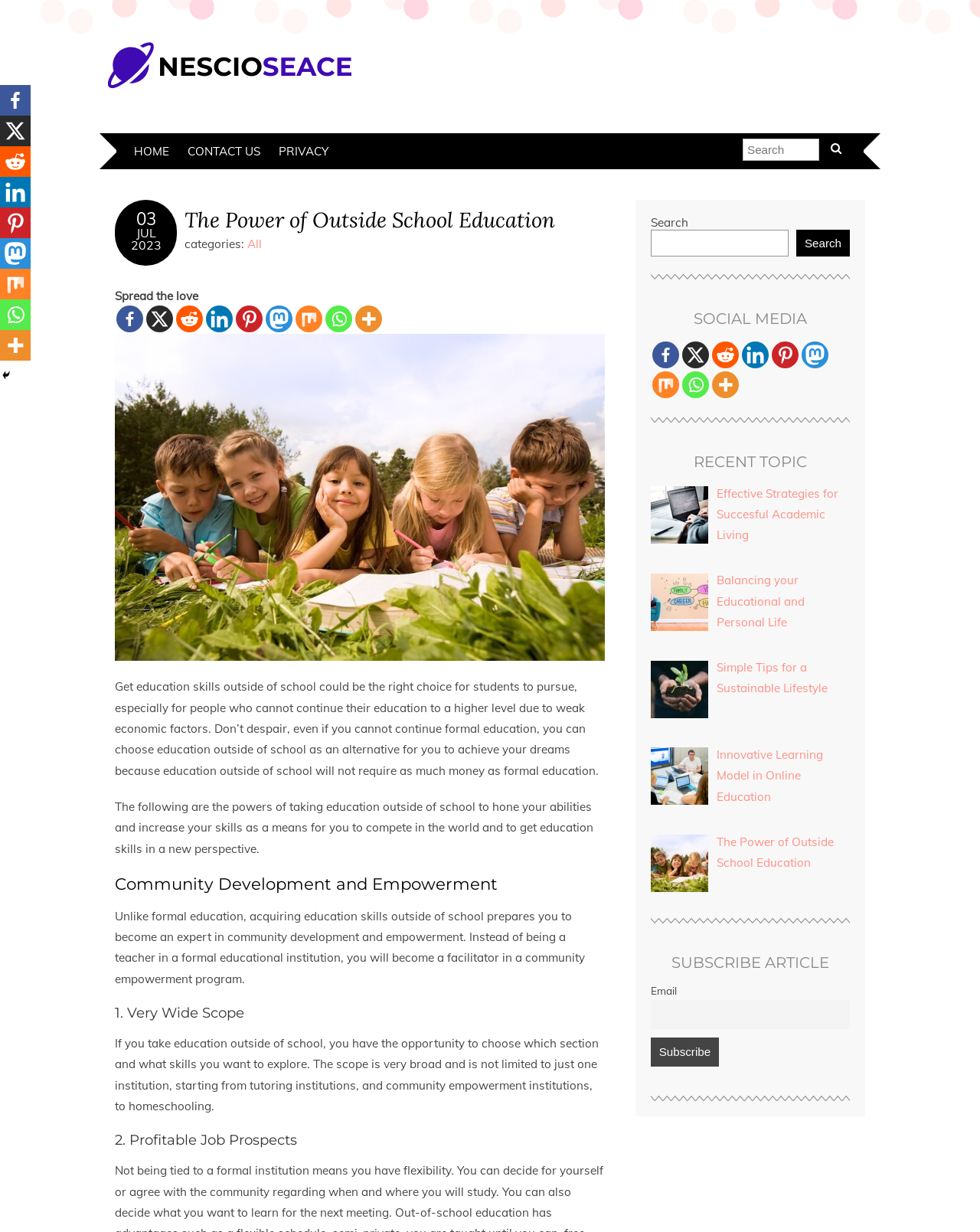Identify the bounding box of the UI element described as follows: "parent_node: Search name="s"". Provide the coordinates as four float numbers in the range of 0 to 1 [left, top, right, bottom].

[0.664, 0.187, 0.805, 0.208]